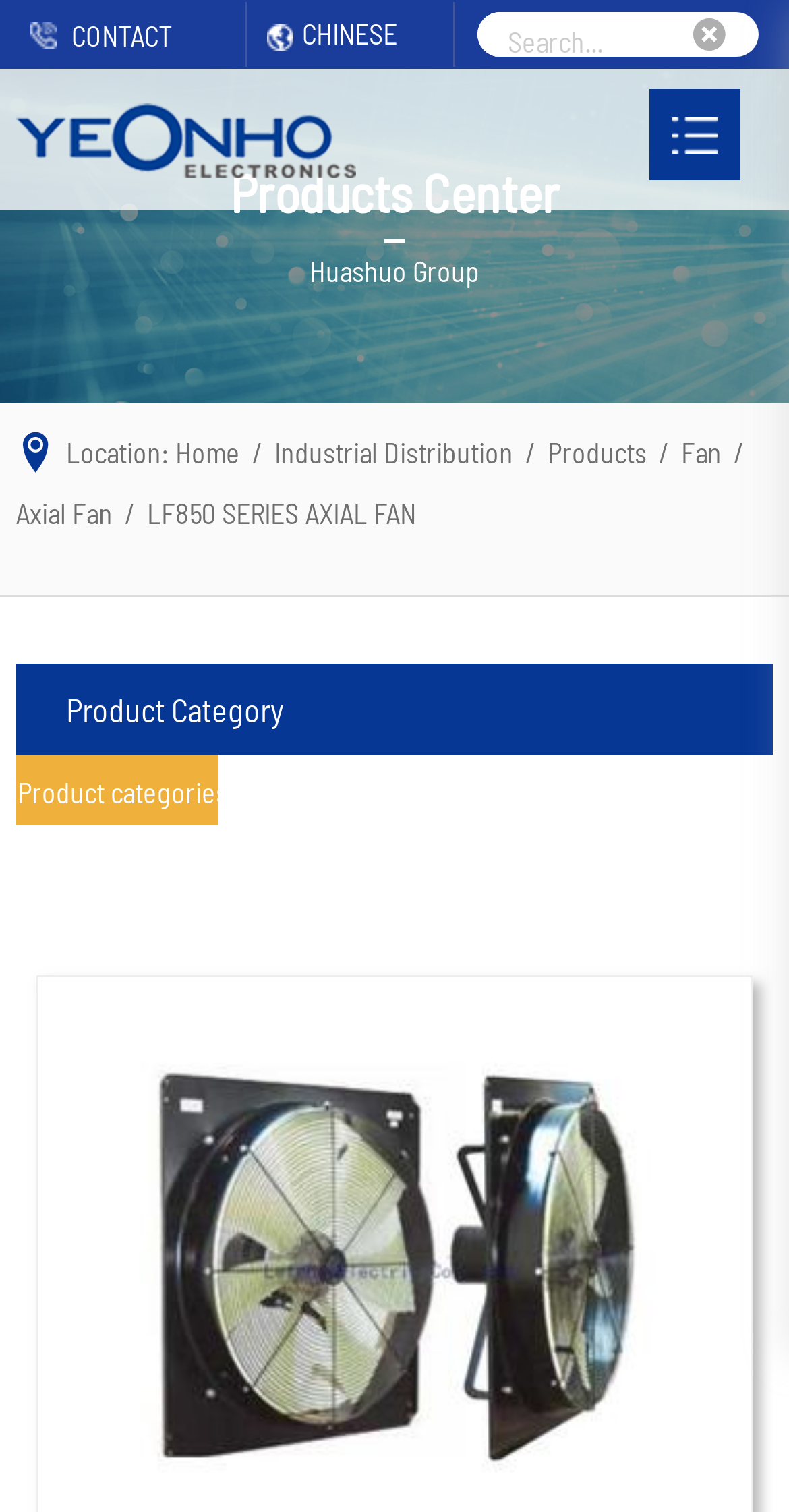Offer a meticulous caption that includes all visible features of the webpage.

This webpage is about the LF850 SERIES AXIAL FAN product from Changzhou Lefeng Motor Co., Ltd. At the top left corner, there is a small image, followed by a "CONTACT" link and another small image. To the right of these elements, there is a "CHINESE" link. A search bar with a placeholder text "Search..." is located at the top right corner.

Below the top section, there are several navigation links, including "Home", "Group", "Industrial Distribution", and "Contact Us", which are aligned horizontally across the page. Each of these links has a corresponding heading element.

On the left side of the page, there is a section with a heading "Products Center" and a subheading "Huashuo Group". Below this section, there is a location indicator with a "Home" link, followed by a breadcrumb navigation trail with links to "Industrial Distribution", "Products", "Fan", and "Axial Fan".

The main content of the page is focused on the LF850 SERIES AXIAL FAN product, with a heading "Product Category" and a subheading "Product categories". There is also a small icon and some text describing the product category.

Throughout the page, there are several images, including a logo image with the text "asus", a navigation icon, and a small icon with the text "收起来".